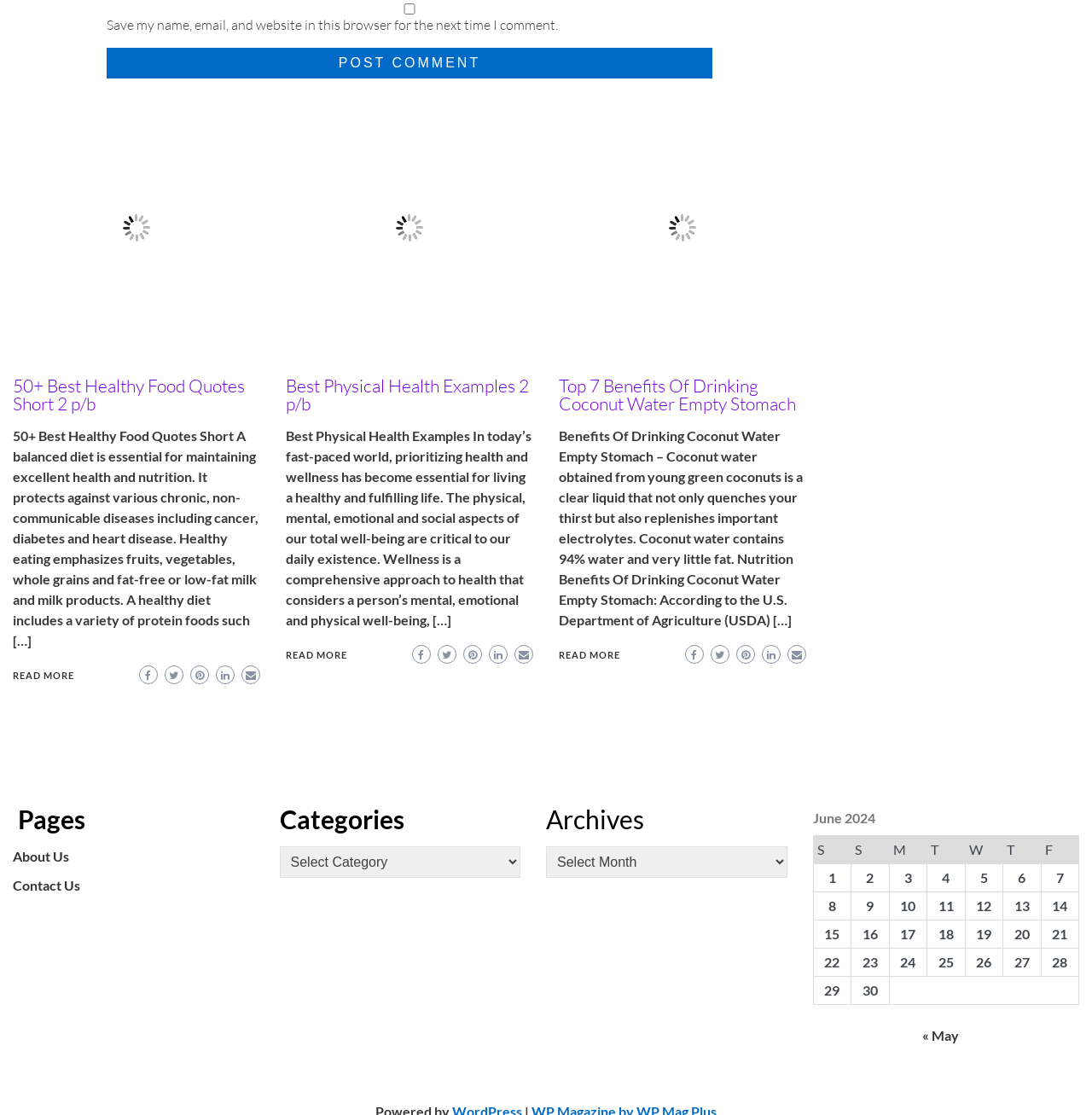Provide the bounding box coordinates of the HTML element described by the text: "name="submit" value="Post Comment"".

[0.098, 0.042, 0.652, 0.07]